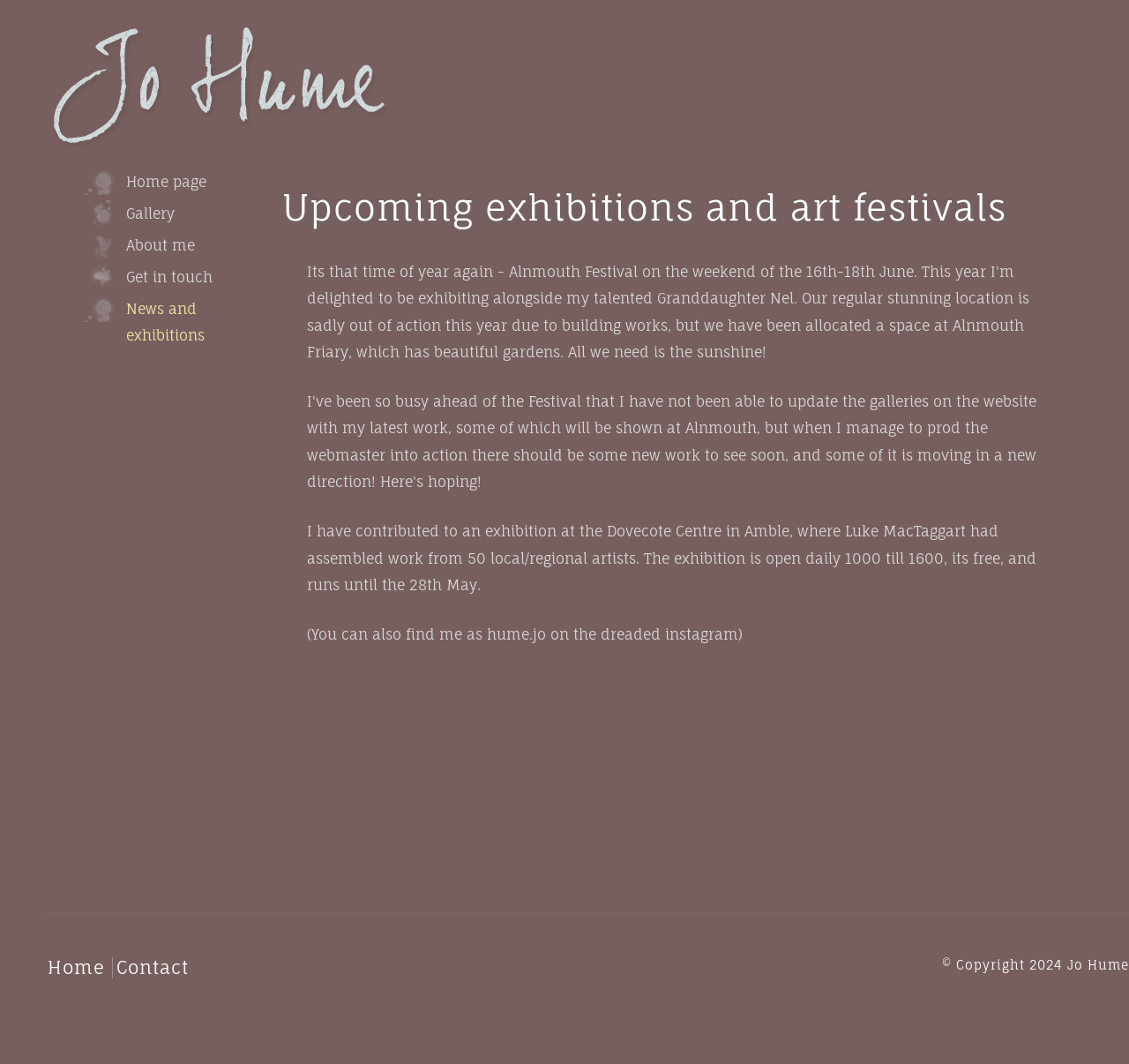What is the year of copyright?
Give a thorough and detailed response to the question.

The year of copyright can be found at the bottom of the page, where it says '© Copyright 2024 Jo Hume'. This indicates that the website's content is copyrighted by Jo Hume in 2024.